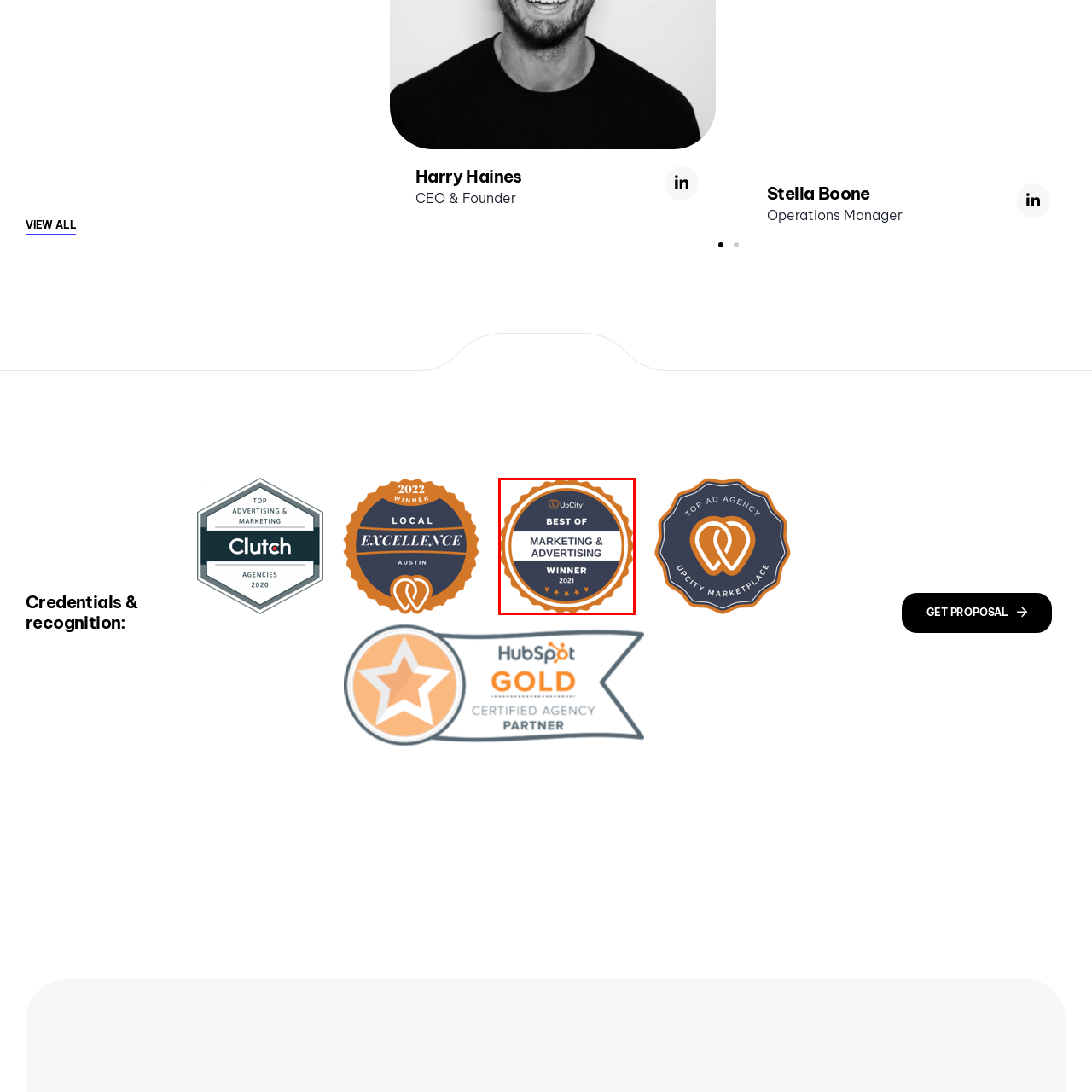What is the color of the border of the badge?
Focus on the image highlighted within the red borders and answer with a single word or short phrase derived from the image.

Orange